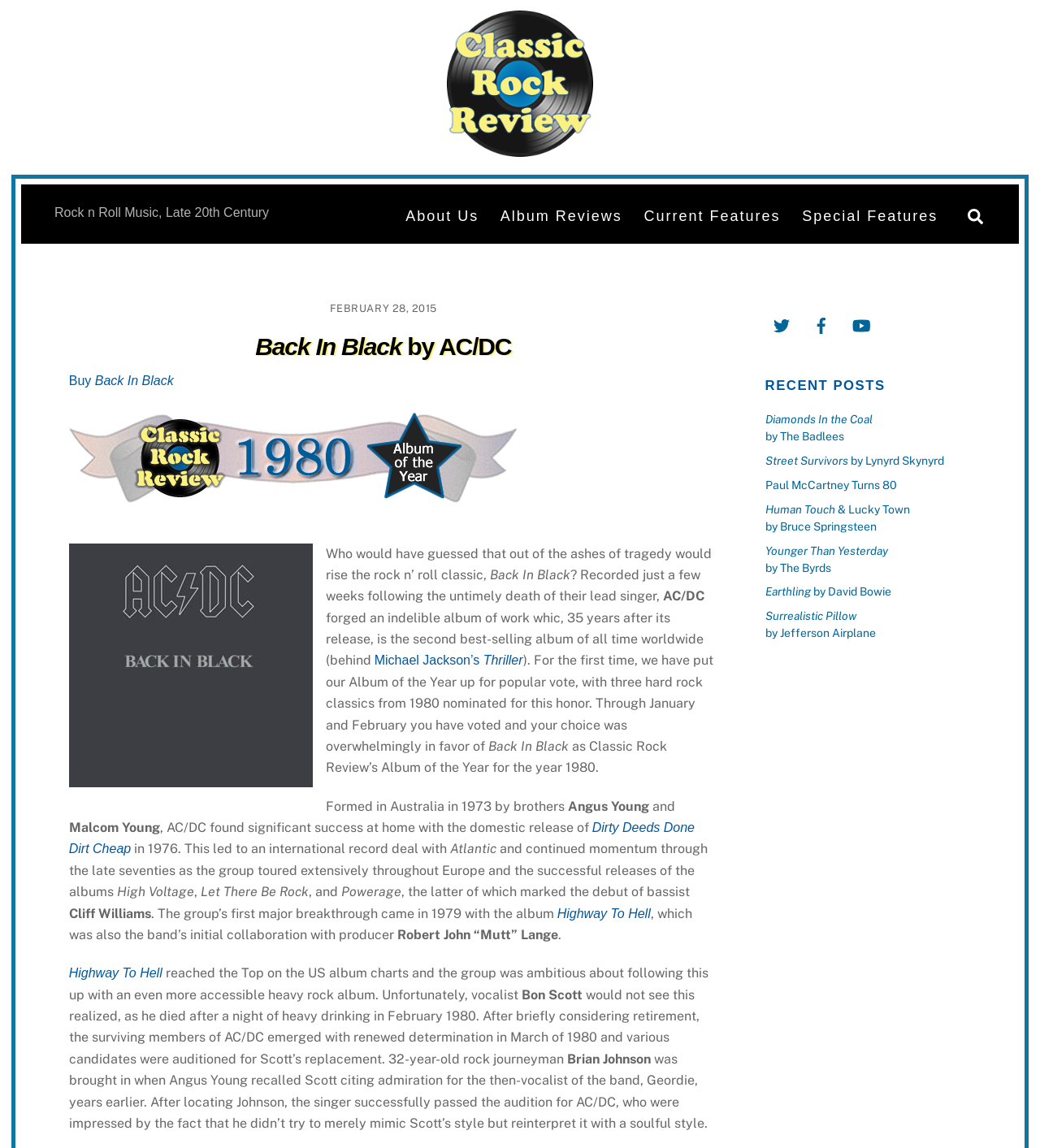Produce an elaborate caption capturing the essence of the webpage.

The webpage is a classic rock review of the album "Back In Black" by AC/DC. At the top, there is a logo of Classic Rock Review, accompanied by a search bar on the right side. Below the logo, there are several links to different sections of the website, including "About Us", "Album Reviews", "Current Features", and "Special Features".

The main content of the page is a review of the album "Back In Black", which is divided into several paragraphs. The review starts with a brief introduction to the album, followed by a description of the band's history and the circumstances surrounding the album's creation. The text is accompanied by several images, including the album cover and a photo of the band.

On the right side of the page, there are links to the website's social media profiles, including Twitter, Facebook, and YouTube. Below these links, there is a section titled "RECENT POSTS", which lists several other album reviews, including "Diamonds In the Coal" by The Badlees, "Street Survivors" by Lynyrd Skynyrd, and "Human Touch & Lucky Town" by Bruce Springsteen.

At the bottom of the page, there is a "Back To Top" link, which allows users to quickly return to the top of the page. Overall, the webpage is a detailed review of the album "Back In Black", with a focus on the band's history and the album's significance in the context of classic rock music.